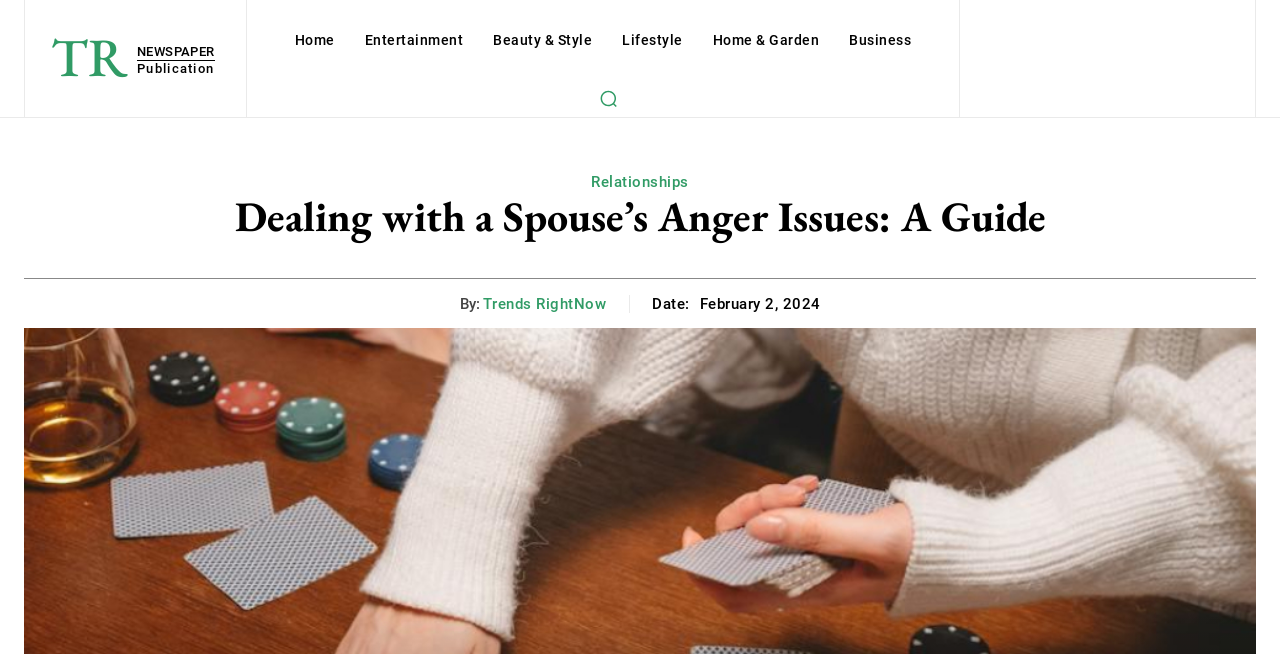Give a short answer to this question using one word or a phrase:
When was the article published?

February 2, 2024